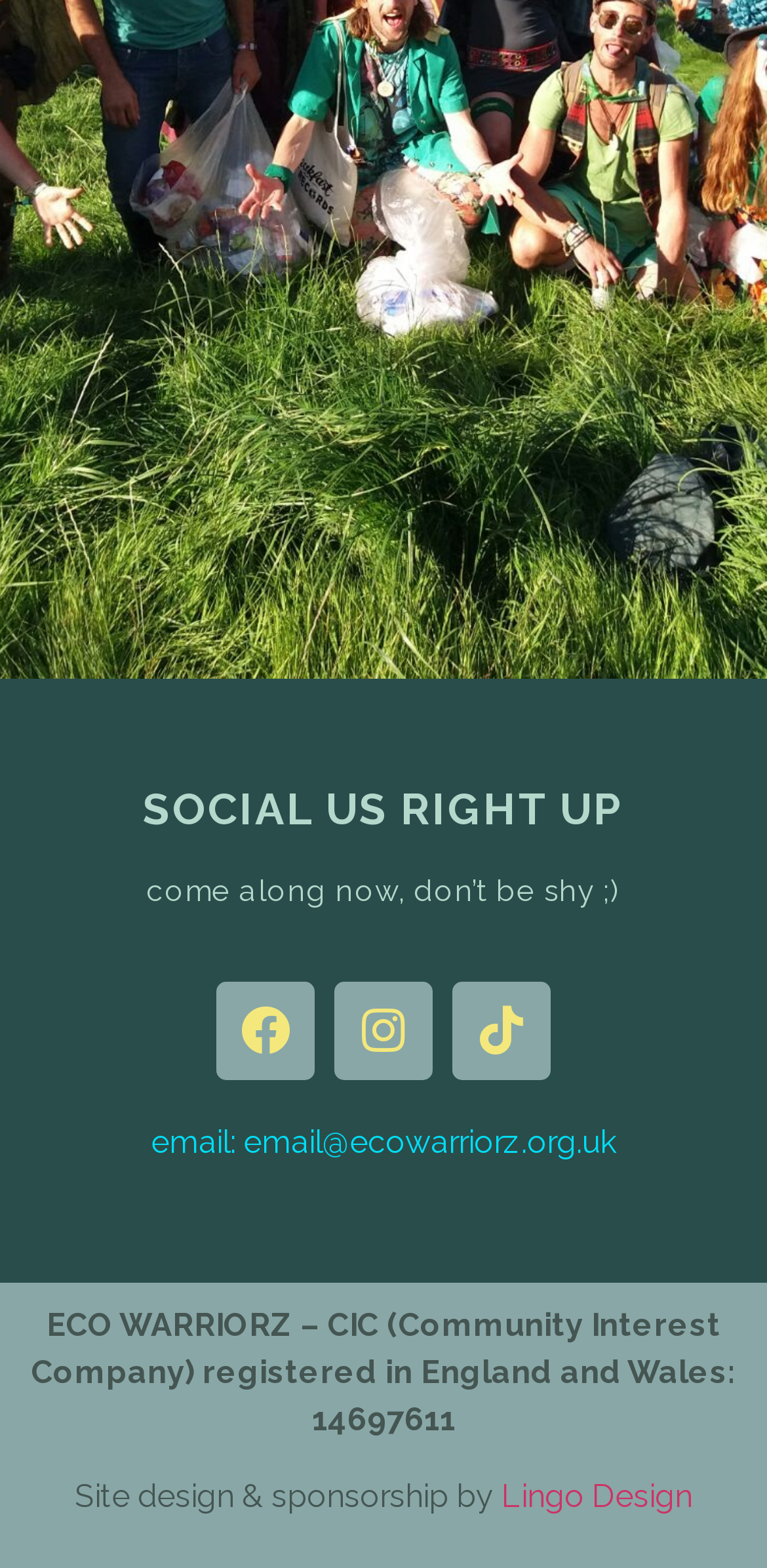How many social media links are present?
Based on the image, answer the question in a detailed manner.

I counted the number of link elements with social media icons, which are Facebook, Instagram, and Tiktok, and found that there are three social media links present.